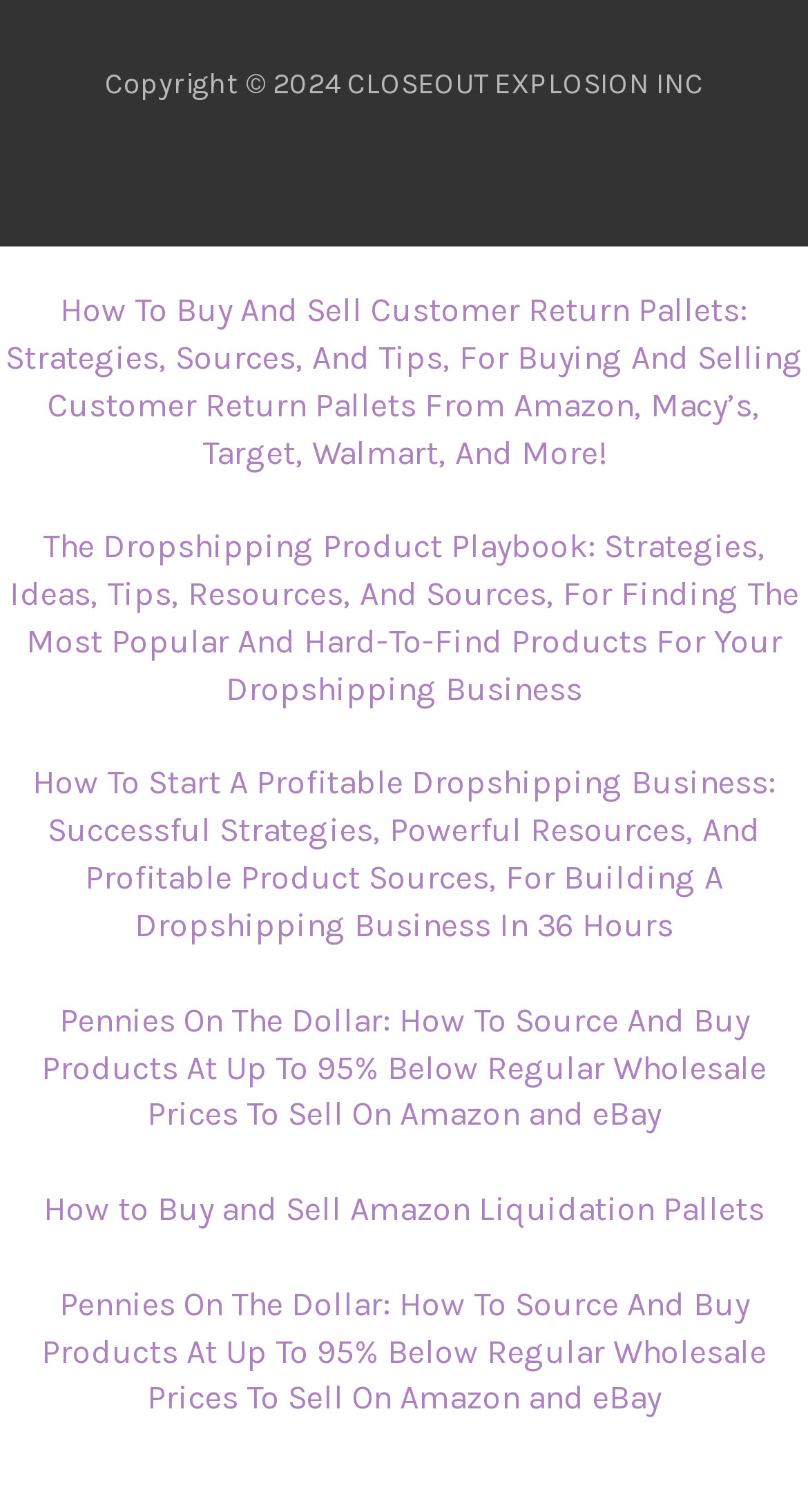Is there a duplicate link on the webpage?
Analyze the image and deliver a detailed answer to the question.

I compared the OCR text of all the link elements and found that the link 'Pennies On The Dollar: How To Source And Buy Products At Up To 95% Below Regular Wholesale Prices To Sell On Amazon and eBay' appears twice on the webpage.